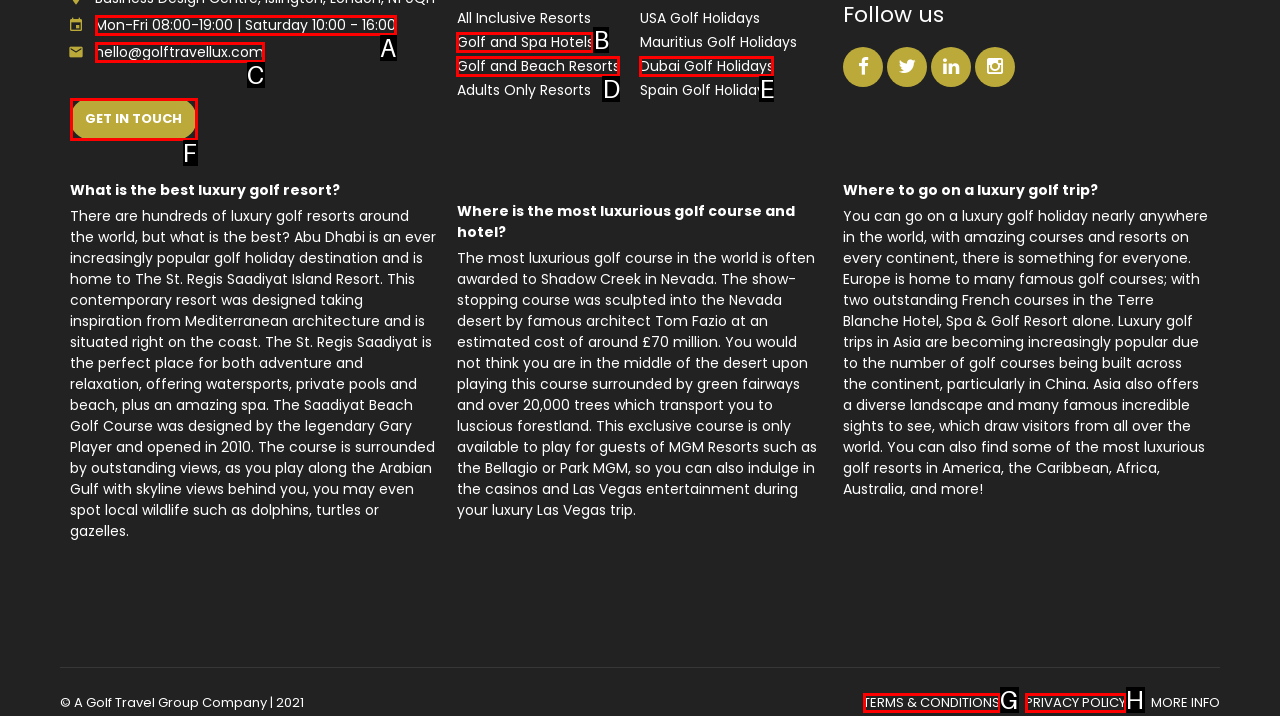From the given options, choose the HTML element that aligns with the description: About. Respond with the letter of the selected element.

None